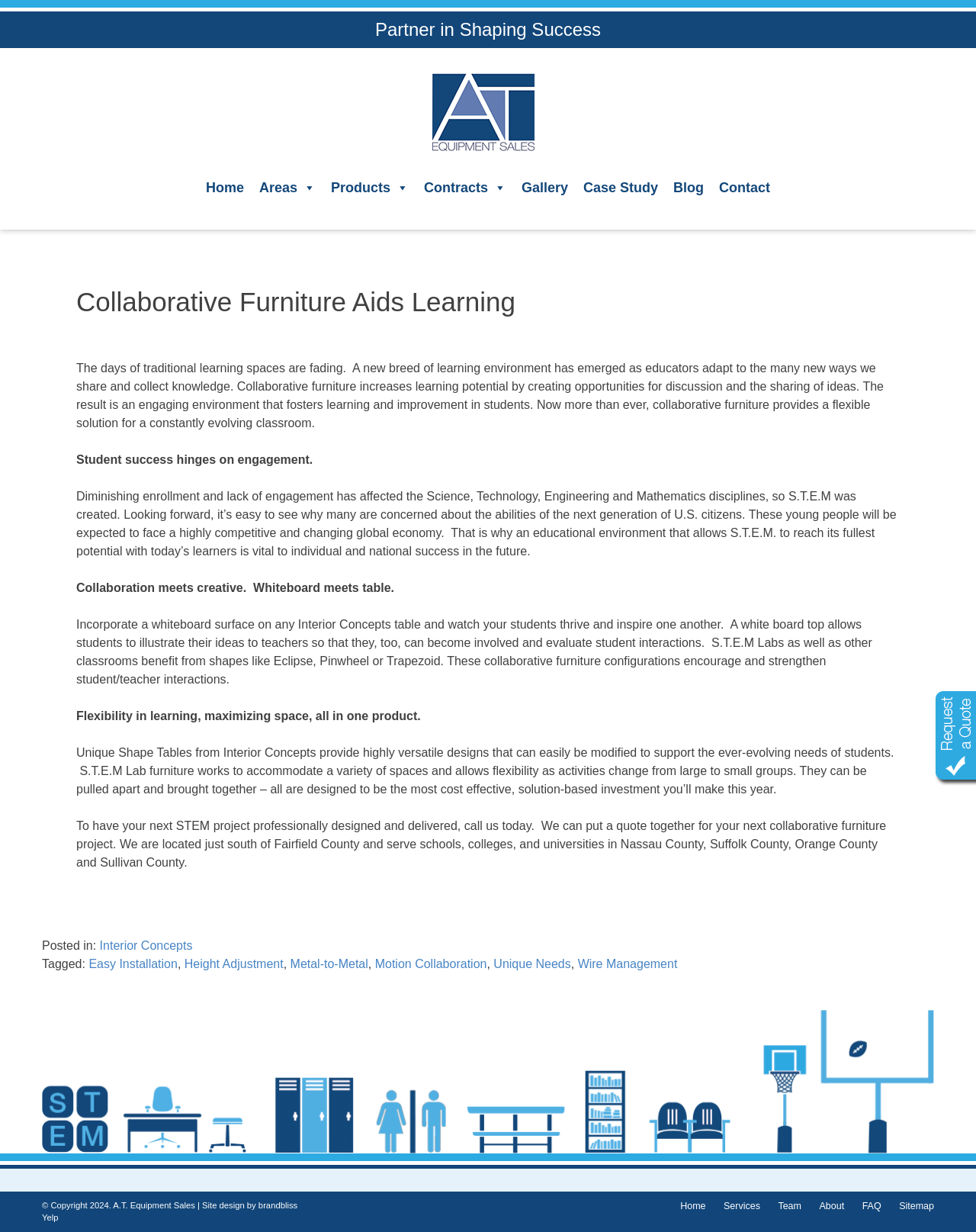Using the provided element description "Unique Needs", determine the bounding box coordinates of the UI element.

[0.506, 0.777, 0.585, 0.787]